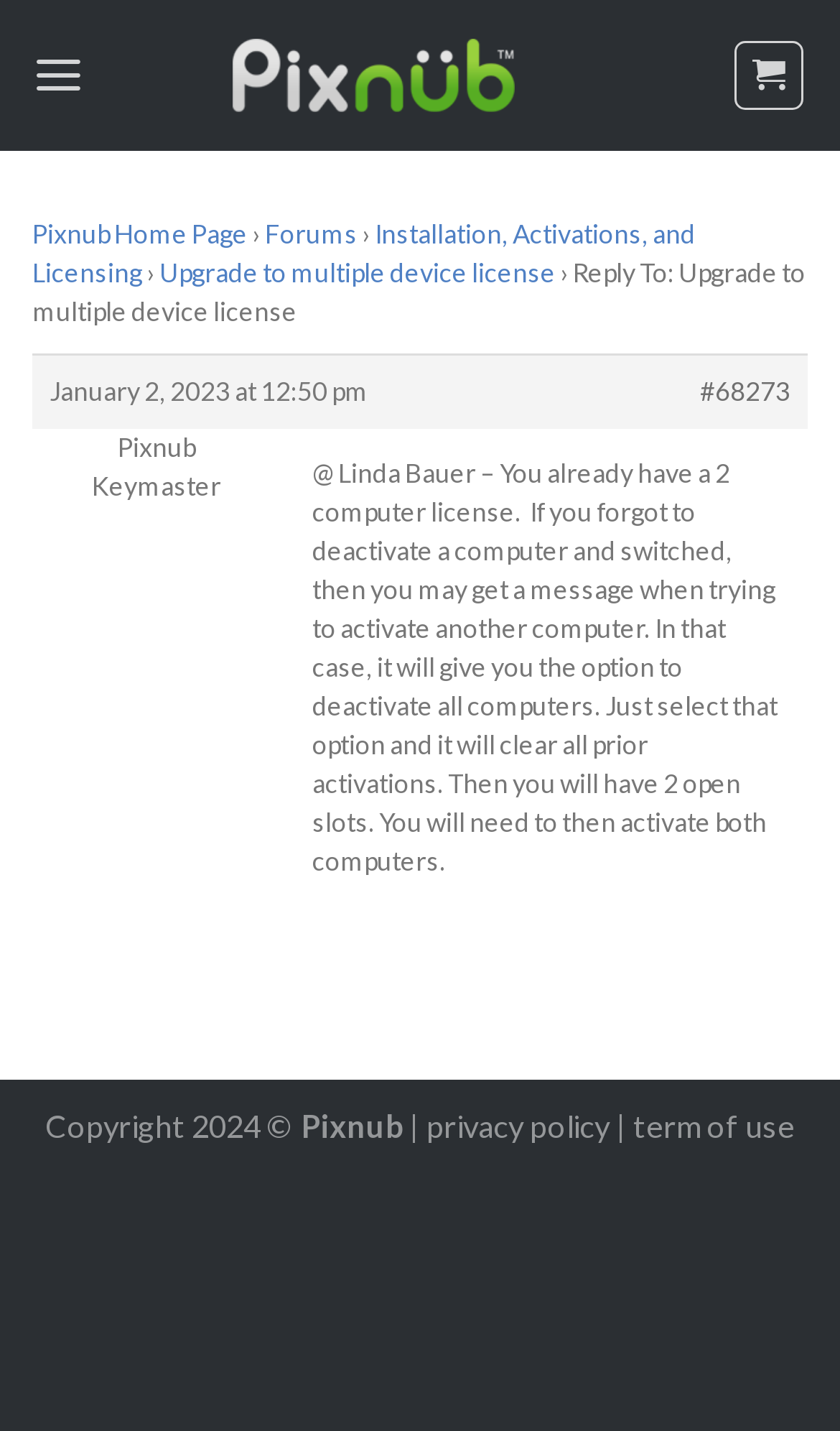Respond with a single word or phrase:
What is the date mentioned in the webpage?

January 2, 2023